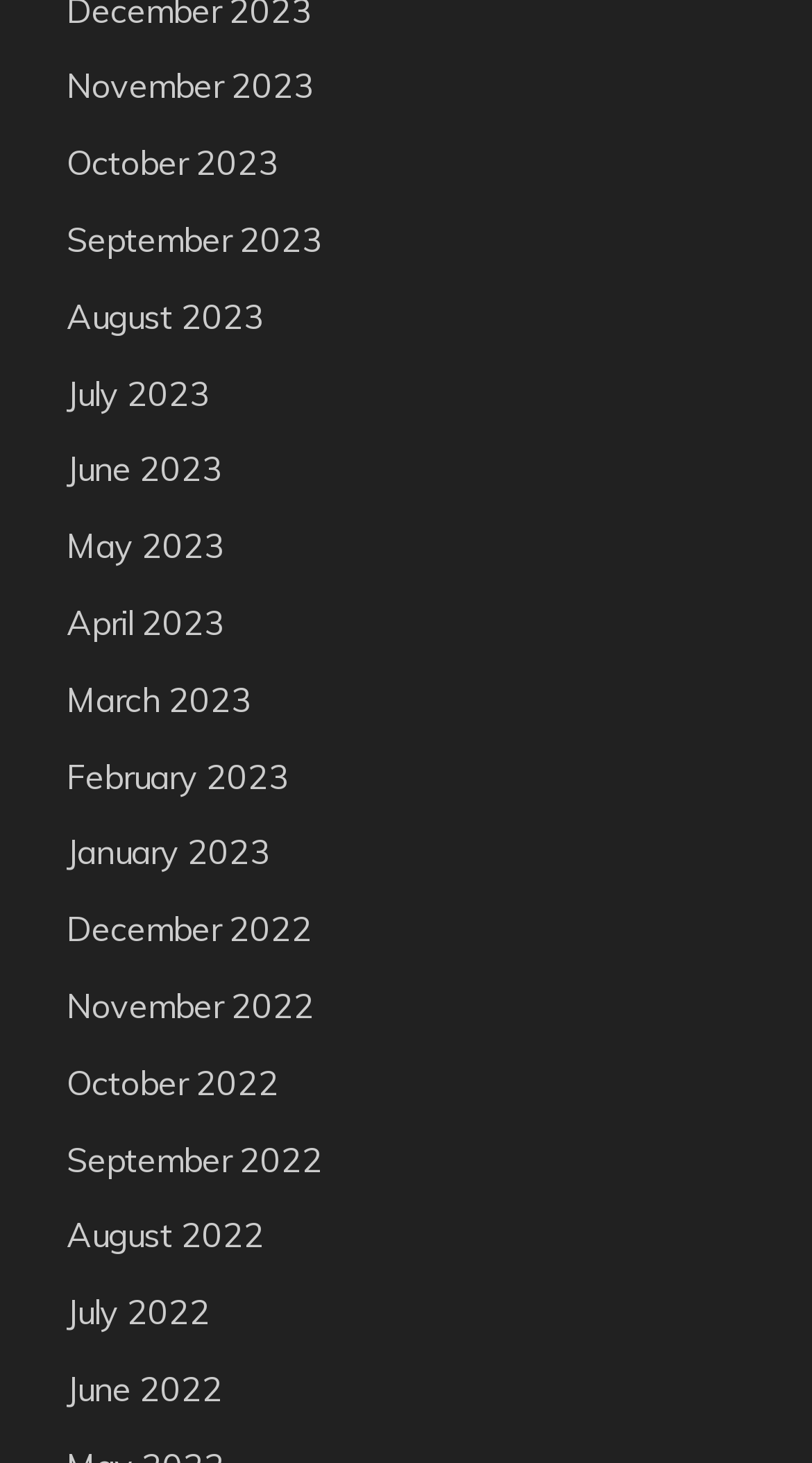How many links are there on the webpage?
Please give a detailed and elaborate answer to the question based on the image.

I counted the number of links on the webpage, each representing a month, and found 15 links in total.